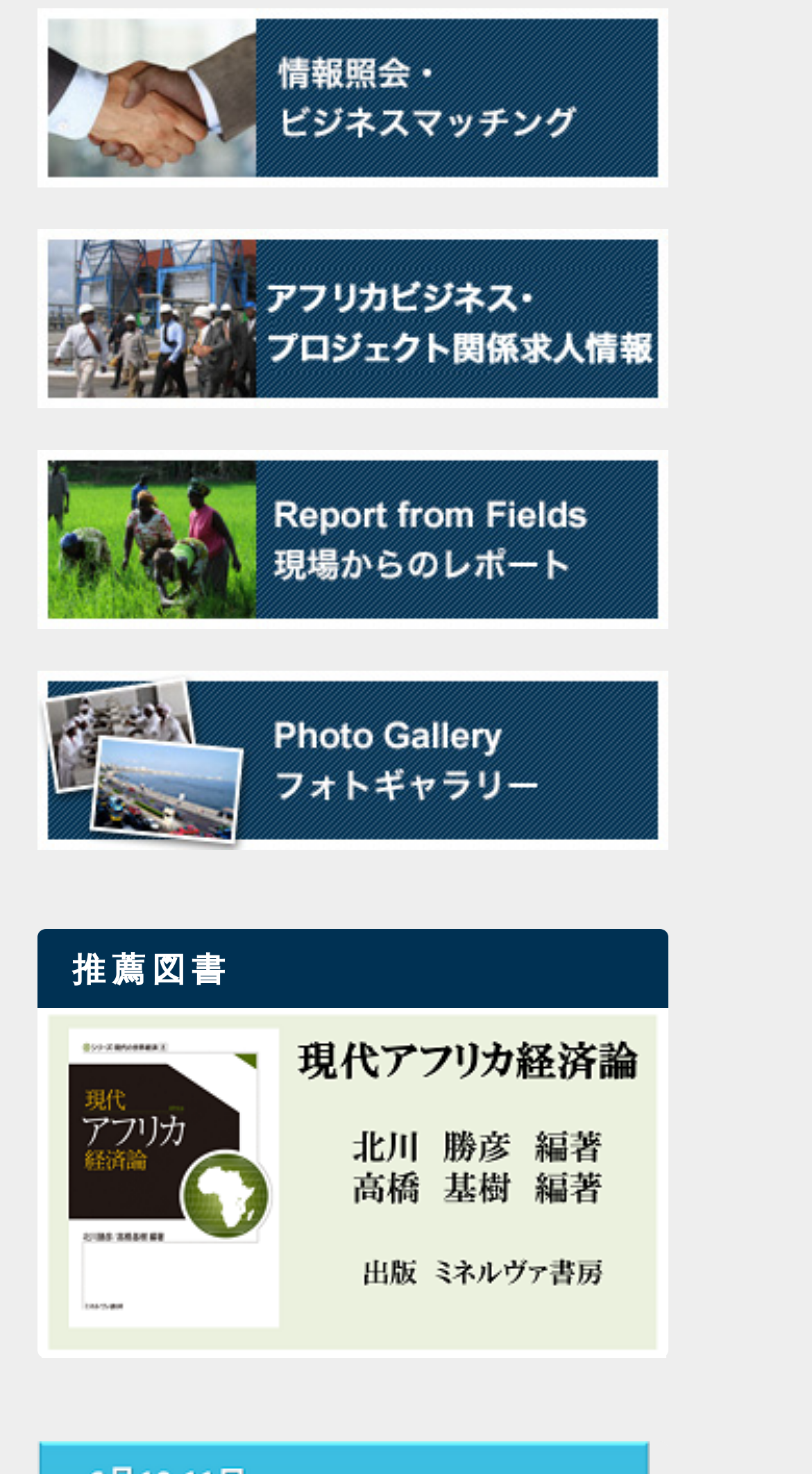What is the first link on the webpage?
Provide a short answer using one word or a brief phrase based on the image.

情報照会・ビジネスマッチング